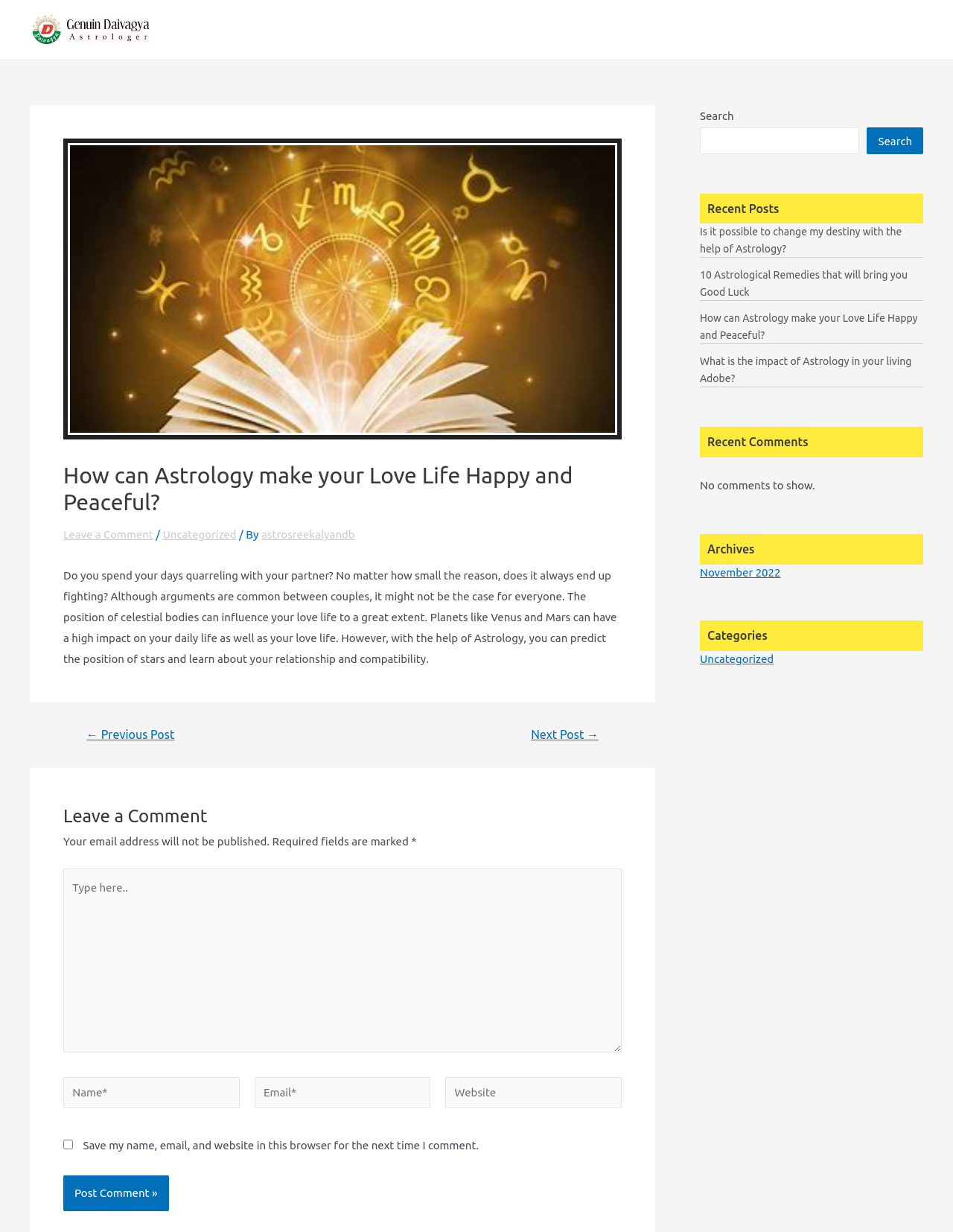Using the description: "← Previous Post", determine the UI element's bounding box coordinates. Ensure the coordinates are in the format of four float numbers between 0 and 1, i.e., [left, top, right, bottom].

[0.072, 0.592, 0.202, 0.601]